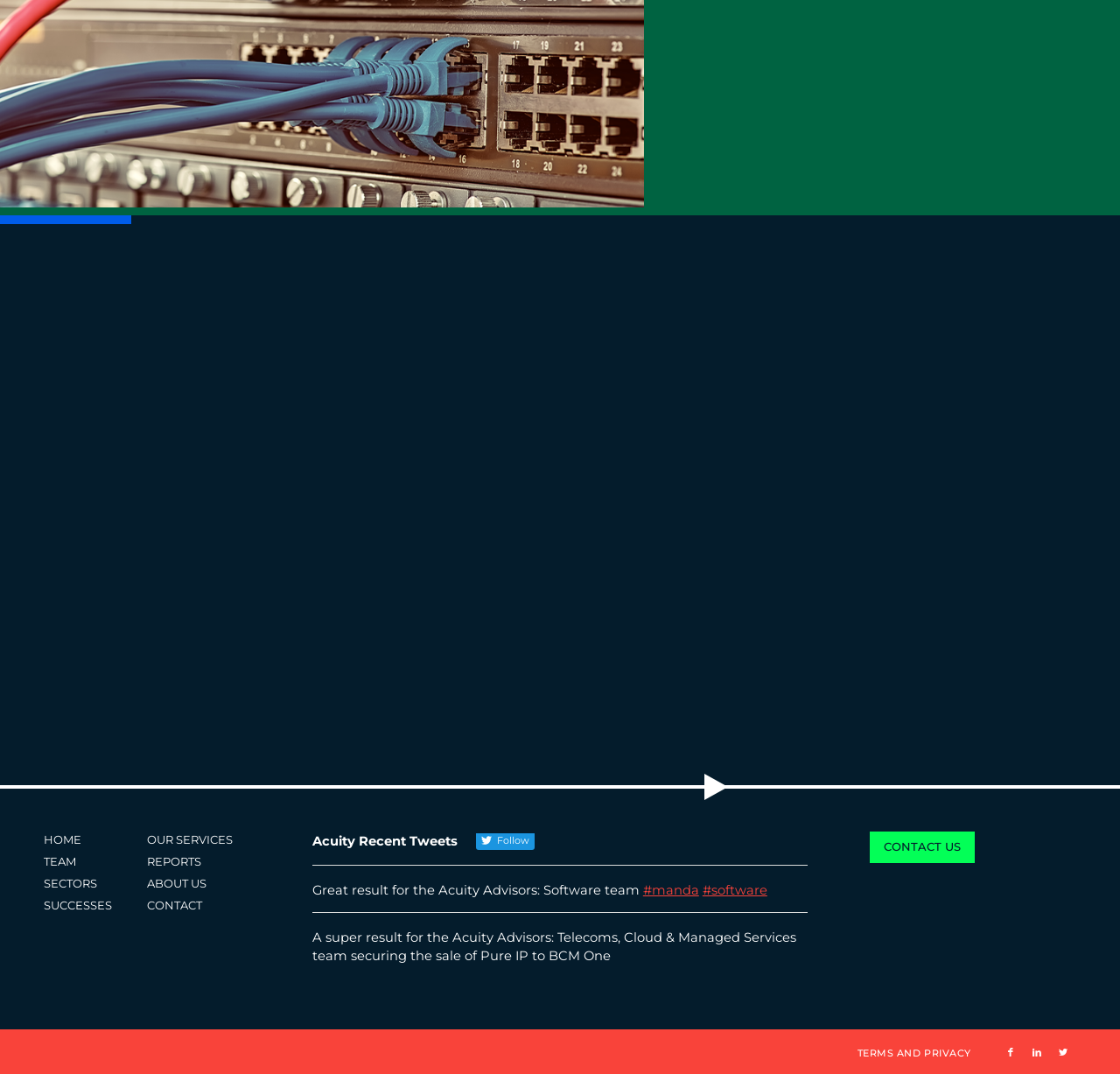For the element described, predict the bounding box coordinates as (top-left x, top-left y, bottom-right x, bottom-right y). All values should be between 0 and 1. Element description: Home

[0.039, 0.772, 0.131, 0.792]